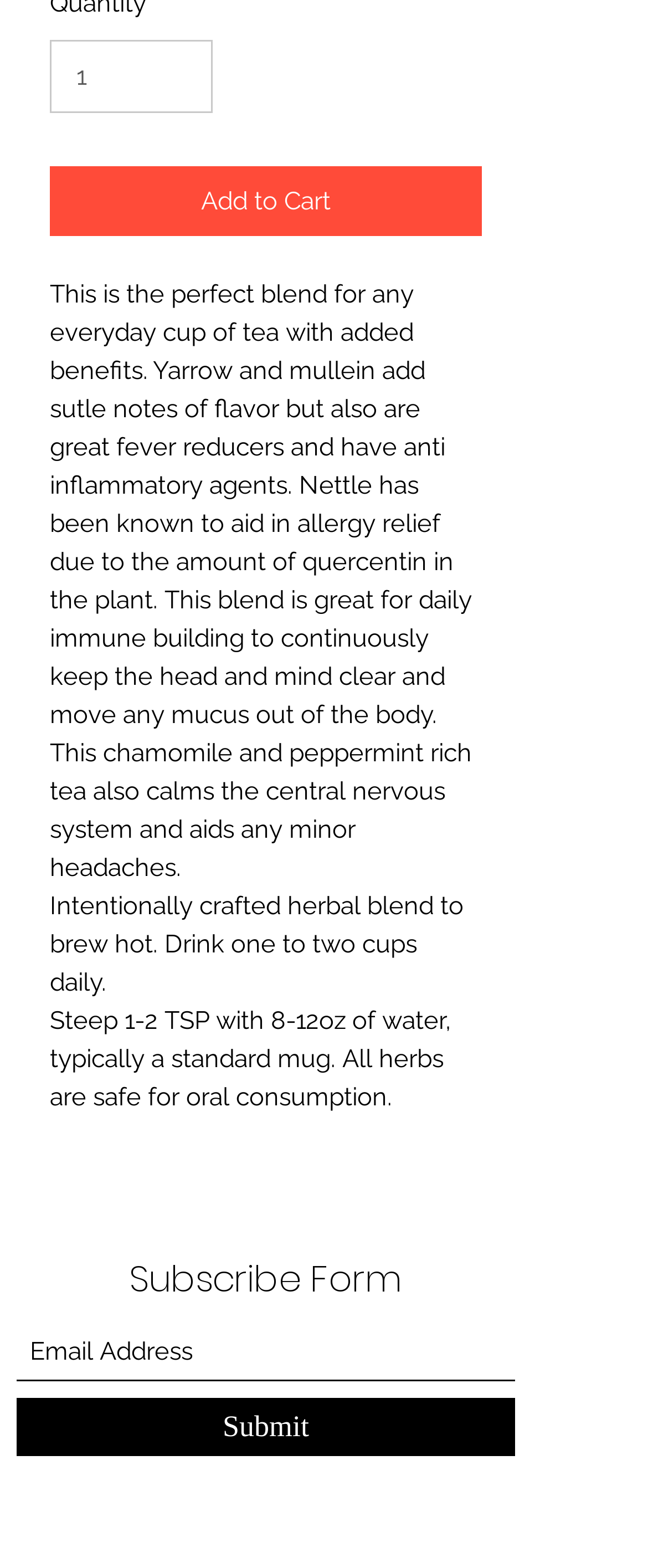How much water is recommended to steep the herbal blend?
Answer the question with a thorough and detailed explanation.

The StaticText element provides instructions for steeping the herbal blend, recommending 8-12oz of water, typically a standard mug.